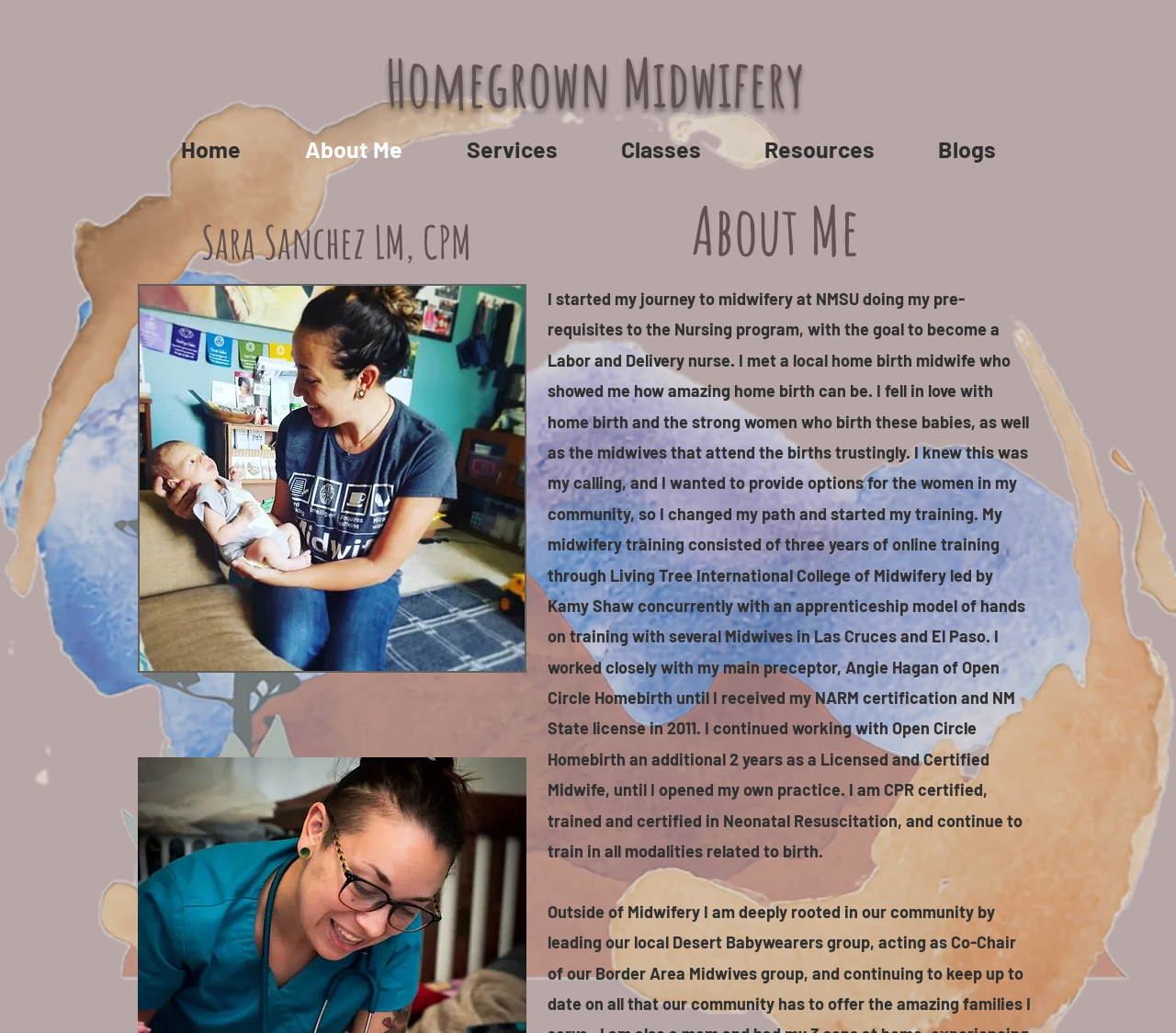Please reply to the following question with a single word or a short phrase:
What is the name of the college where the midwife received her training?

Living Tree International College of Midwifery